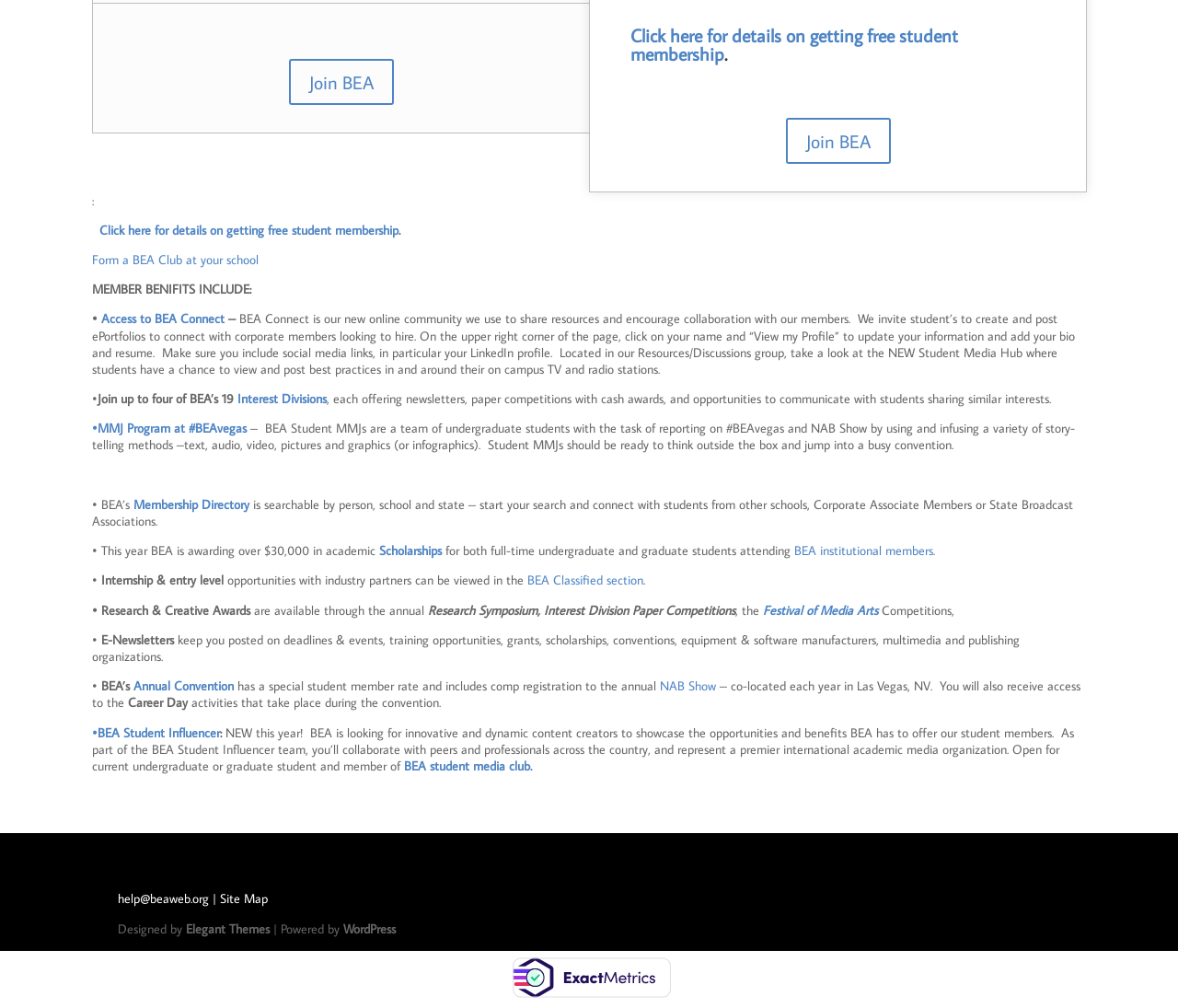Provide the bounding box coordinates of the HTML element this sentence describes: "SAM Users Guide". The bounding box coordinates consist of four float numbers between 0 and 1, i.e., [left, top, right, bottom].

None